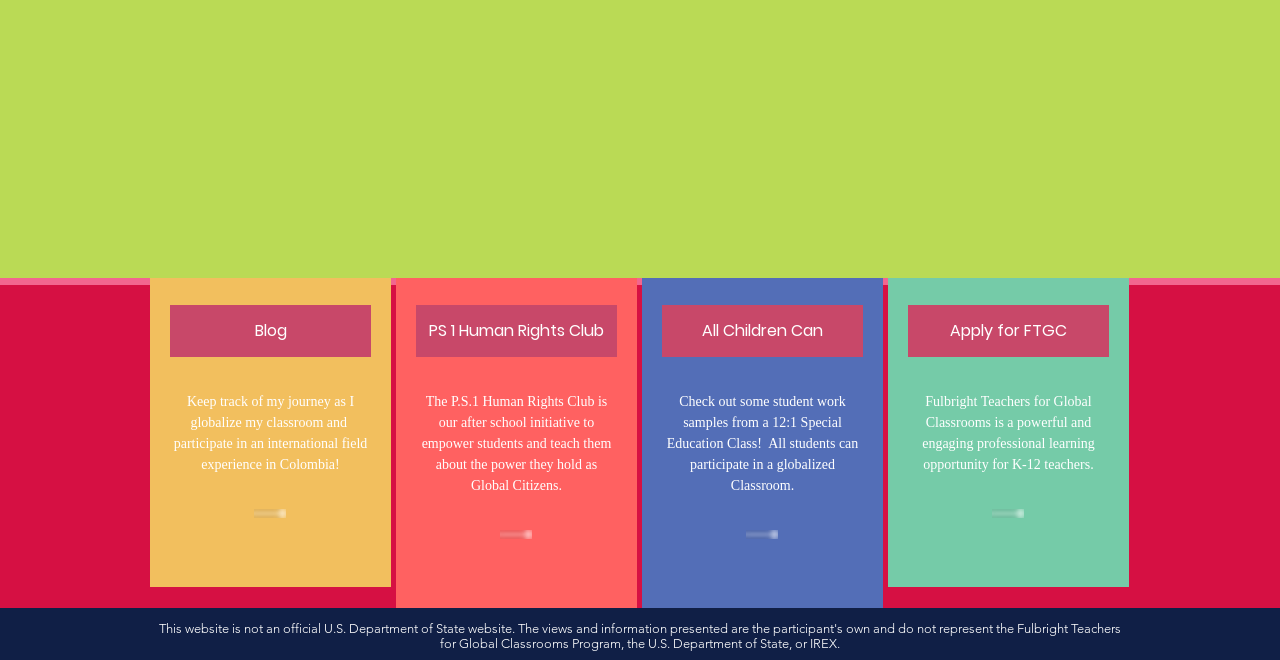Calculate the bounding box coordinates for the UI element based on the following description: "All Children Can". Ensure the coordinates are four float numbers between 0 and 1, i.e., [left, top, right, bottom].

[0.517, 0.462, 0.674, 0.541]